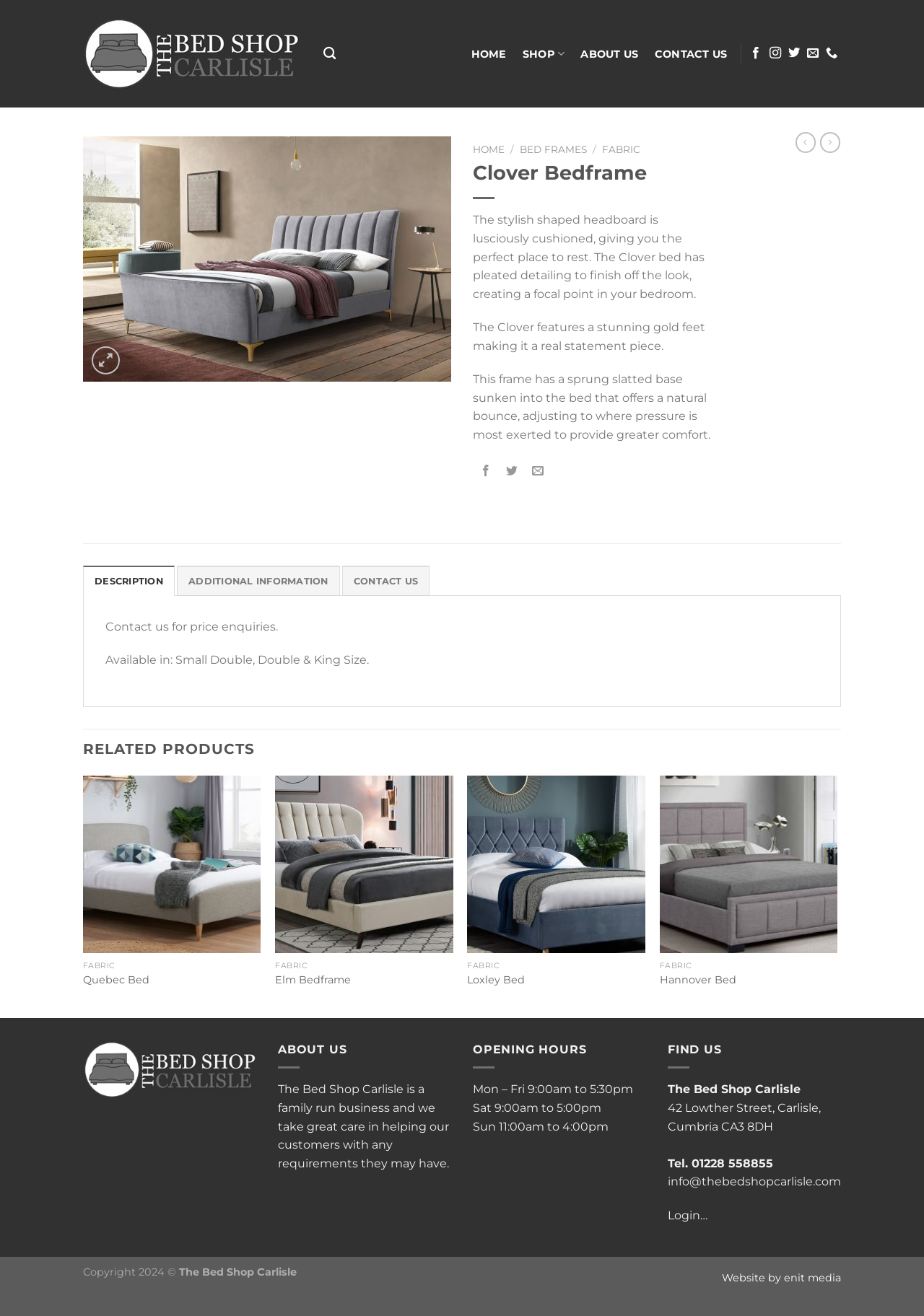Locate the bounding box of the UI element based on this description: "Home". Provide four float numbers between 0 and 1 as [left, top, right, bottom].

[0.512, 0.109, 0.546, 0.118]